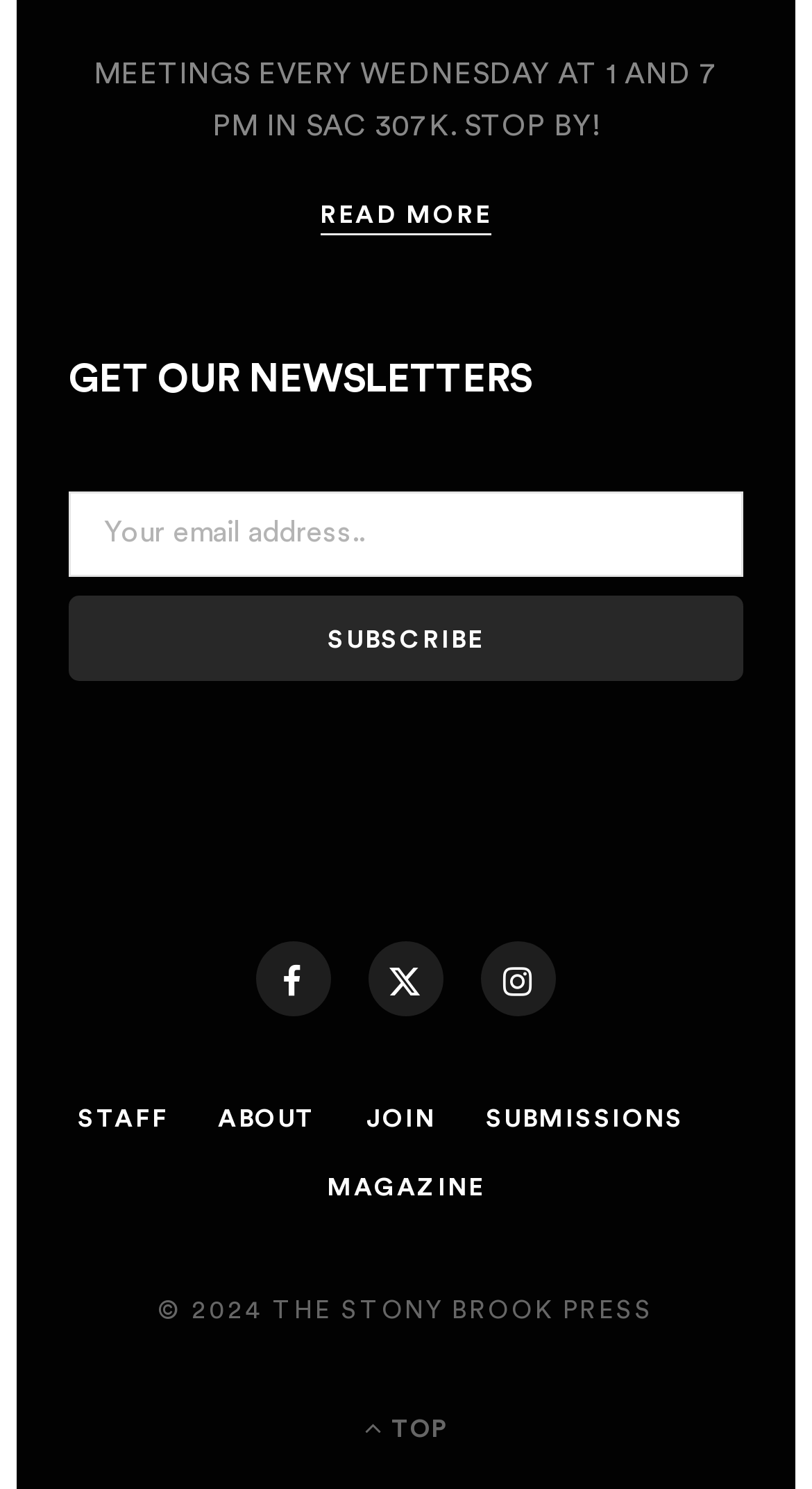Indicate the bounding box coordinates of the element that must be clicked to execute the instruction: "Scroll to the top". The coordinates should be given as four float numbers between 0 and 1, i.e., [left, top, right, bottom].

[0.449, 0.944, 0.551, 0.975]